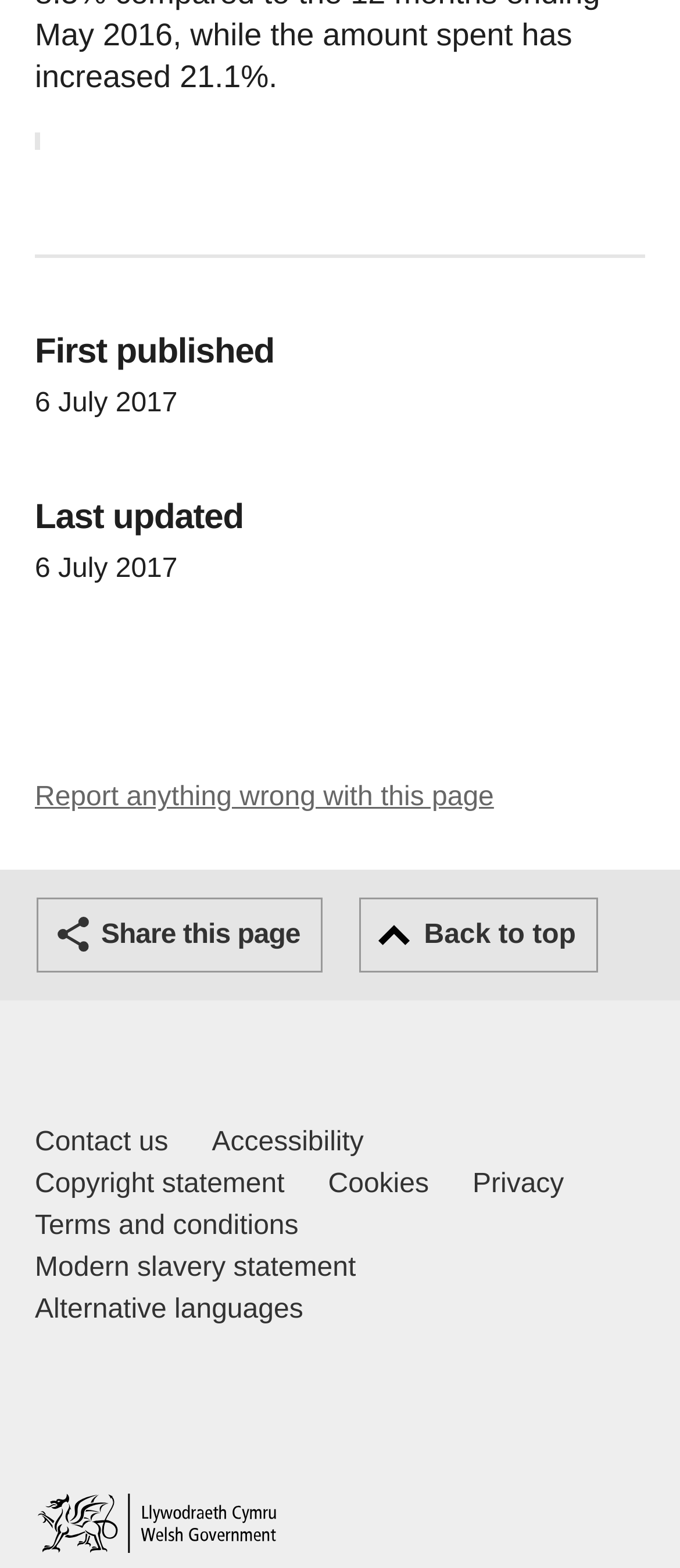From the screenshot, find the bounding box of the UI element matching this description: "Terms and conditions". Supply the bounding box coordinates in the form [left, top, right, bottom], each a float between 0 and 1.

[0.051, 0.769, 0.439, 0.796]